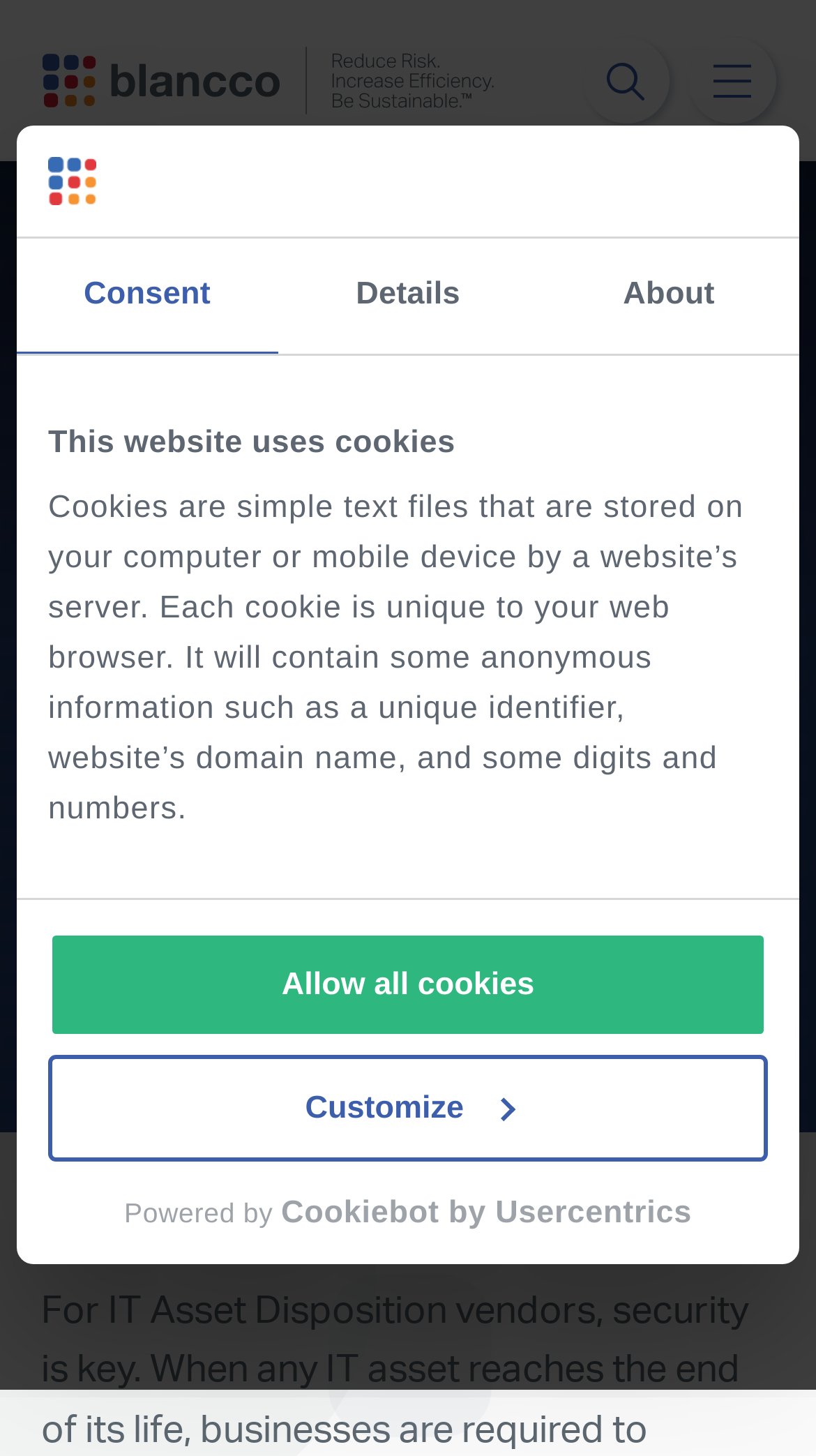What is the case study about?
Give a single word or phrase answer based on the content of the image.

Data Erasure in South Africa